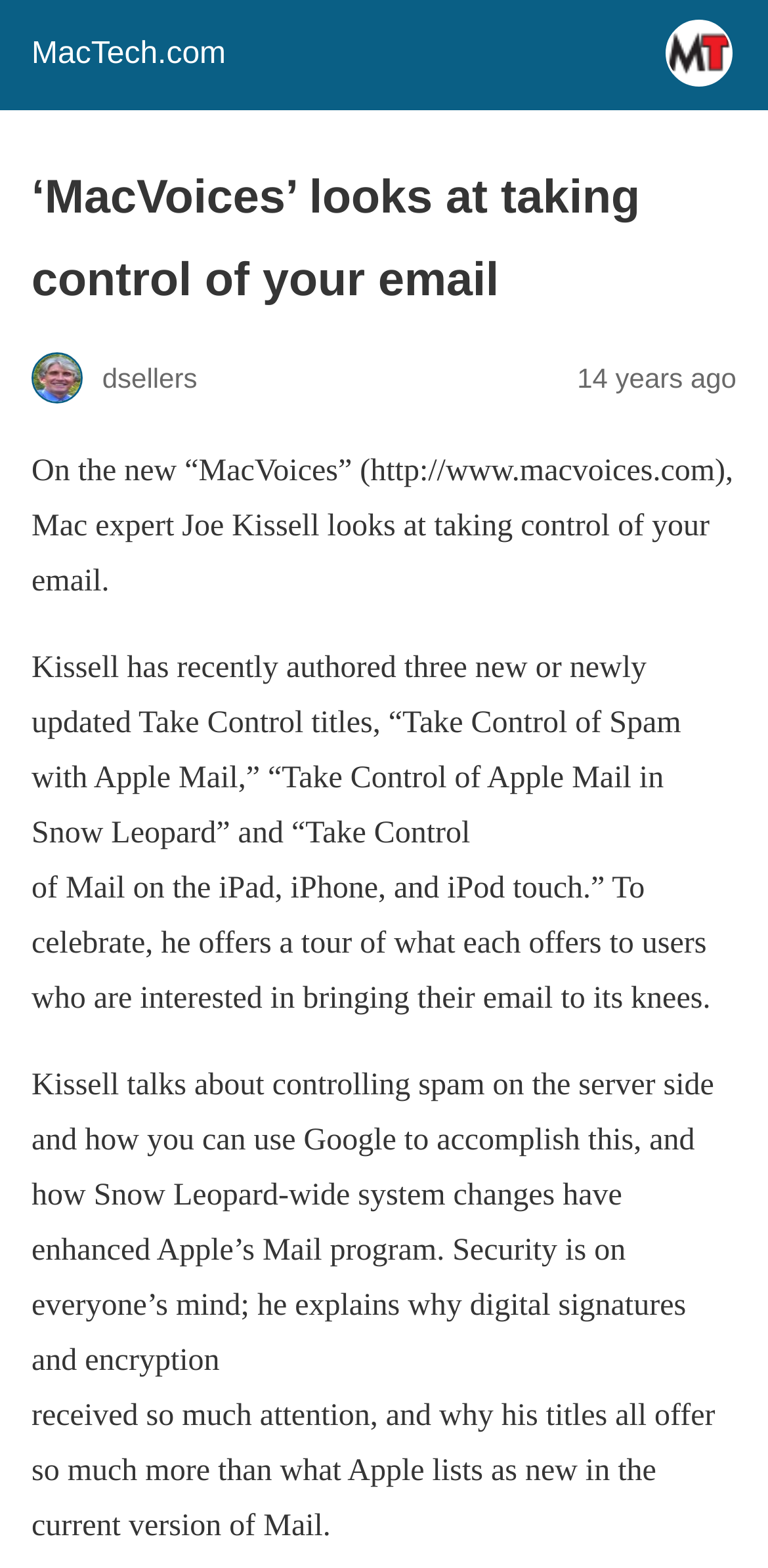Who is the author of the article? Look at the image and give a one-word or short phrase answer.

Joe Kissell